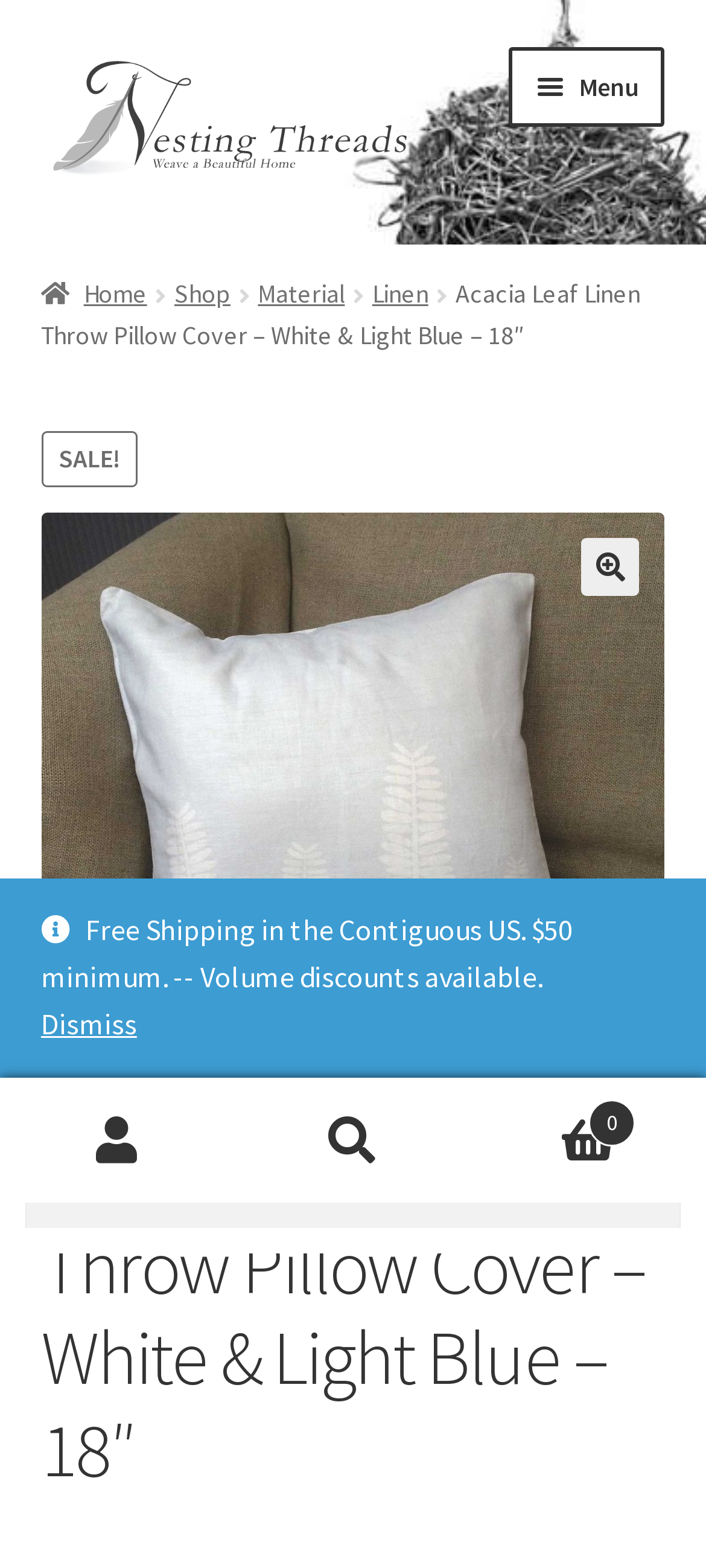Find the bounding box coordinates of the clickable area required to complete the following action: "Go to home page".

[0.058, 0.125, 0.942, 0.187]